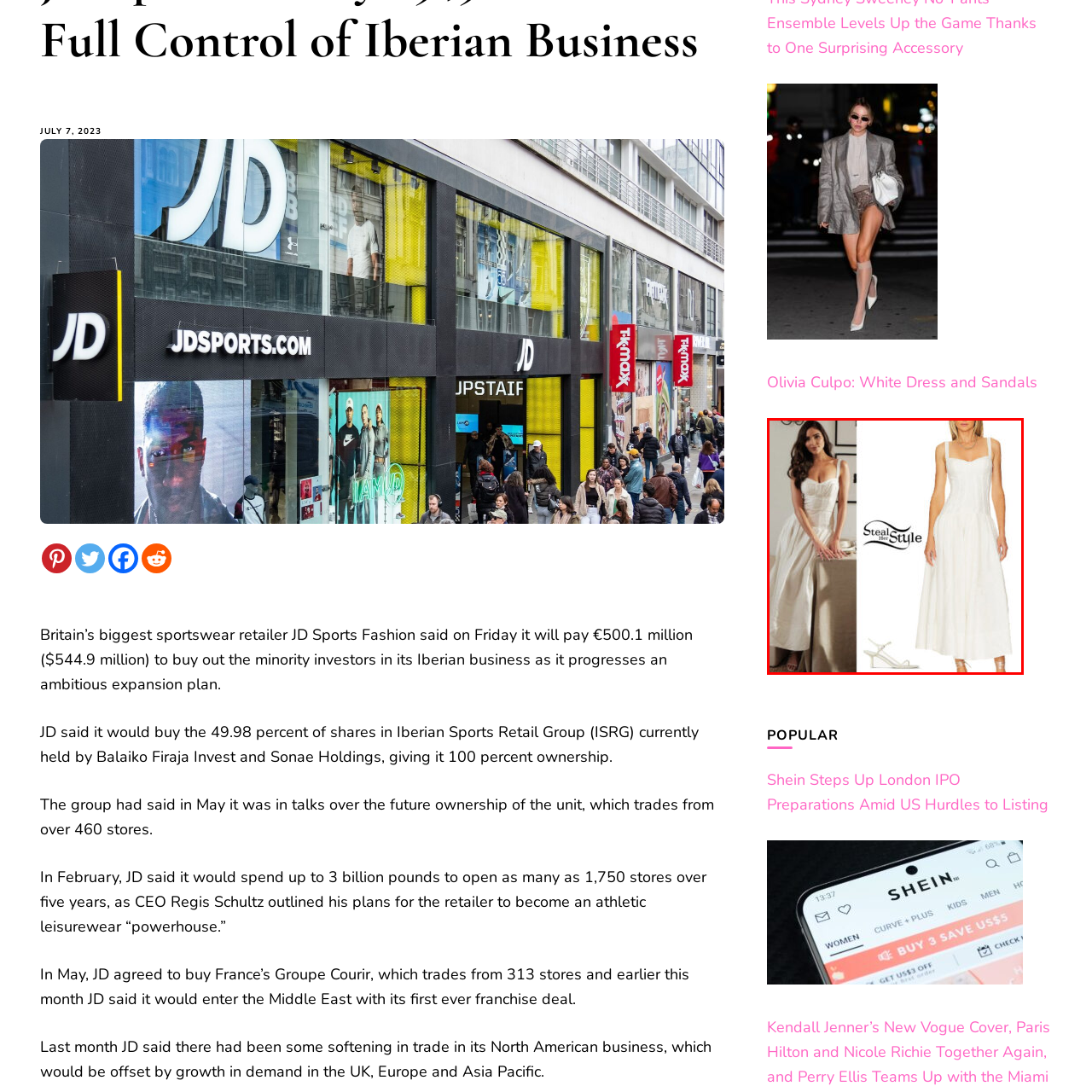Explain what is happening in the image inside the red outline in great detail.

The image features two women in elegant white dresses, showcasing a striking fashion comparison. On the left, a woman poses gracefully in a sophisticated white dress with a fitted bodice and flowing skirt, exuding a classic and chic vibe. She is styled with soft waves in her hair and a subtle, natural makeup look, accentuating her radiant appearance. 

On the right, another dress is displayed, reminiscent of a similar style. This dress features a structured design with a sweetheart neckline and delicate straps, complemented by a long, flowing silhouette. Below the dress, a pair of stylish white sandals adds a modern touch to the ensemble. 

In the center, the phrase "Steal Her Style" playfully invites viewers to replicate this fashionable look, emphasizing the trendiness and timeless appeal of these outfits. Together, the image captures the essence of contemporary fashion while encouraging individuality and personal expression through style.